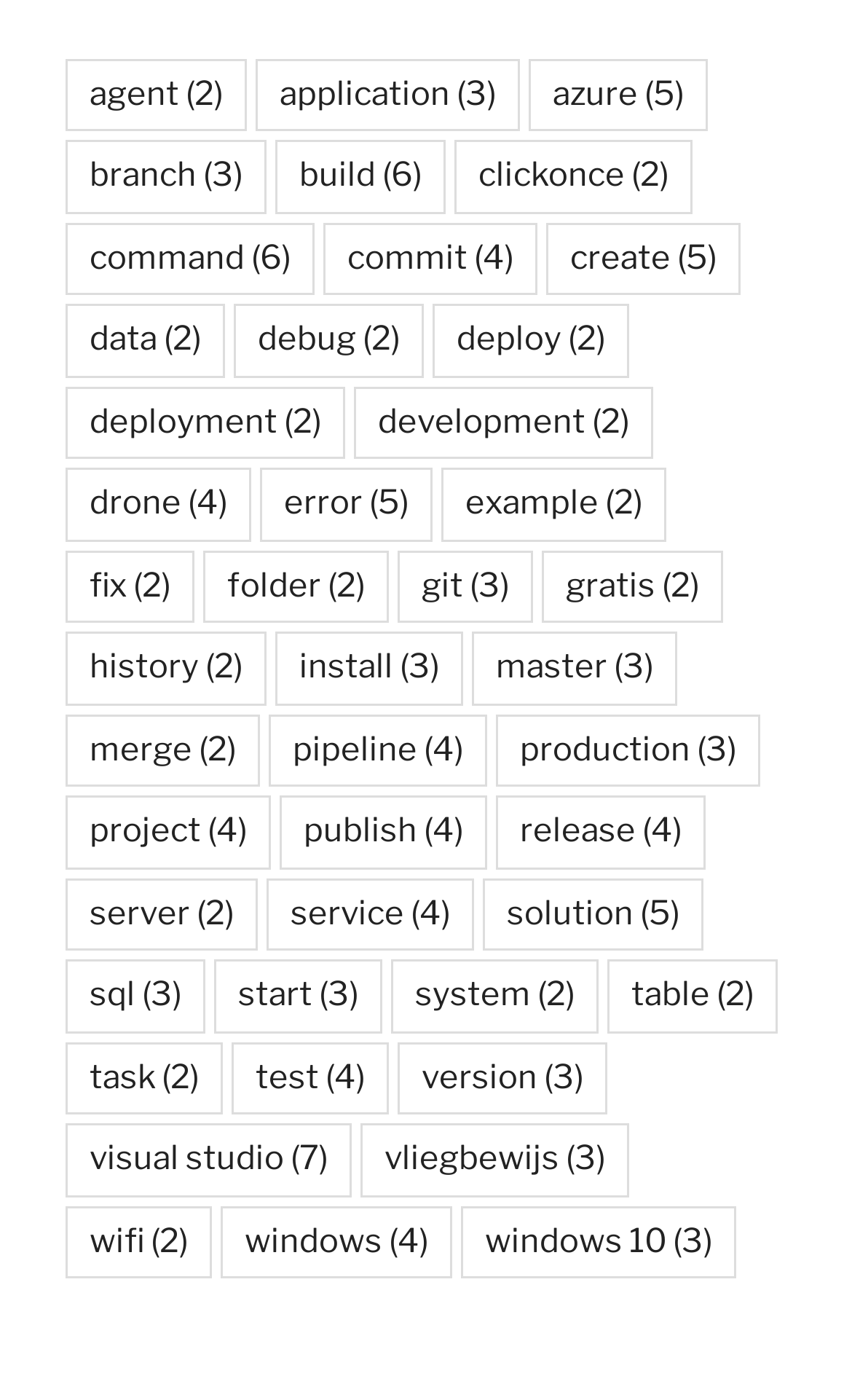Find and indicate the bounding box coordinates of the region you should select to follow the given instruction: "explore command options".

[0.077, 0.159, 0.369, 0.211]